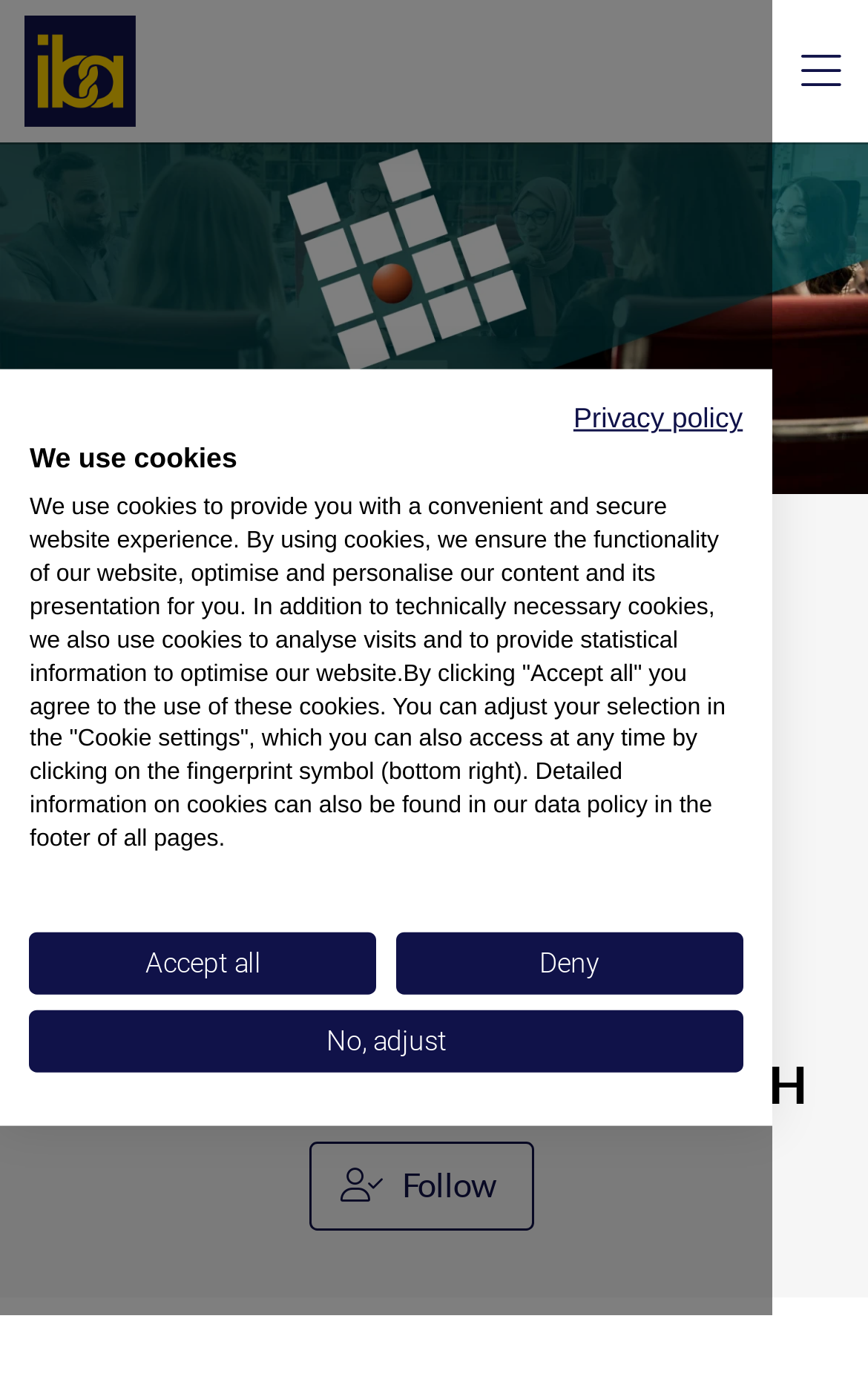What is the purpose of the 'iba.UNIVERSE' link?
By examining the image, provide a one-word or phrase answer.

Unknown